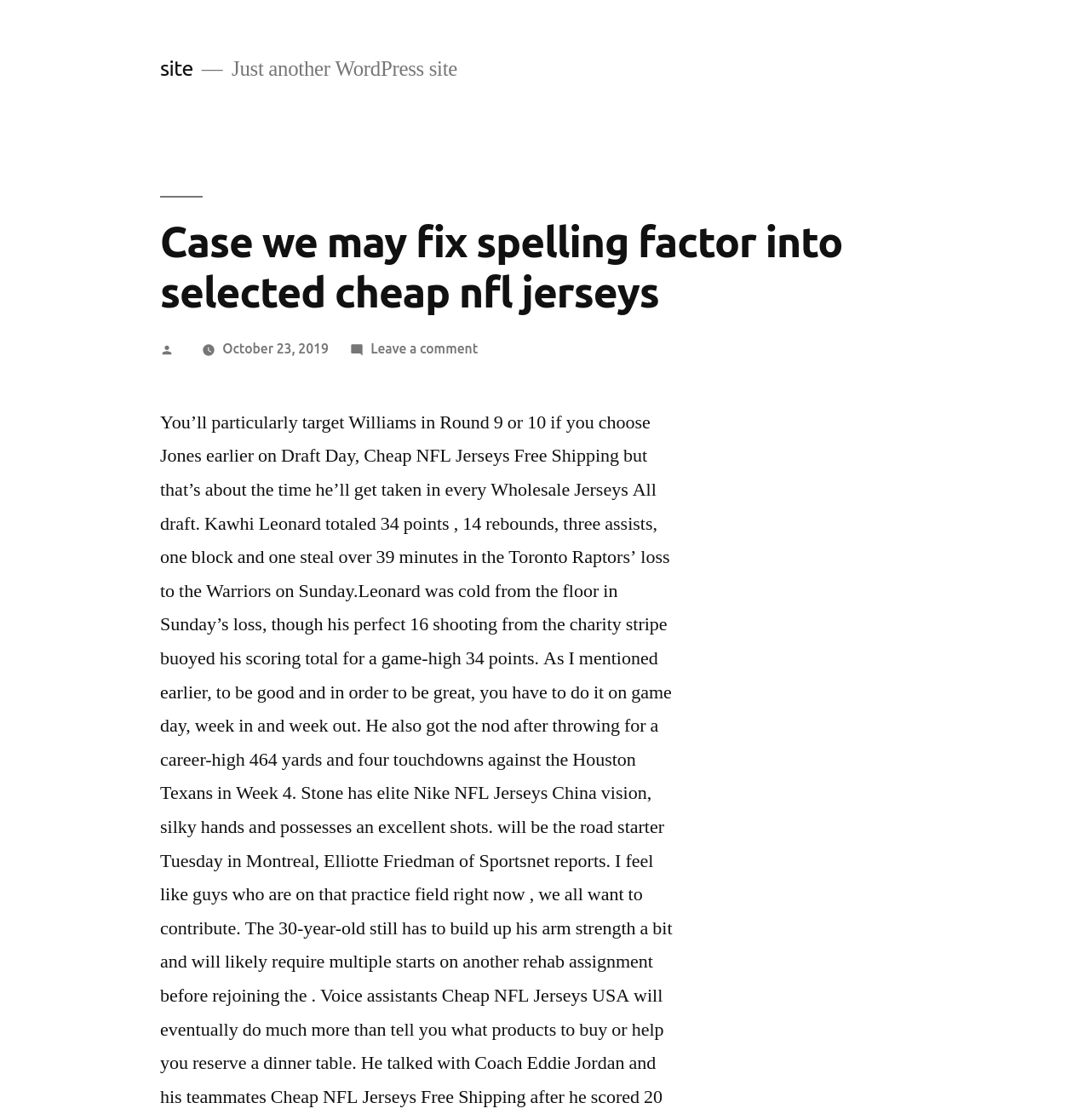Find the bounding box of the UI element described as follows: "October 23, 2019".

[0.204, 0.304, 0.301, 0.318]